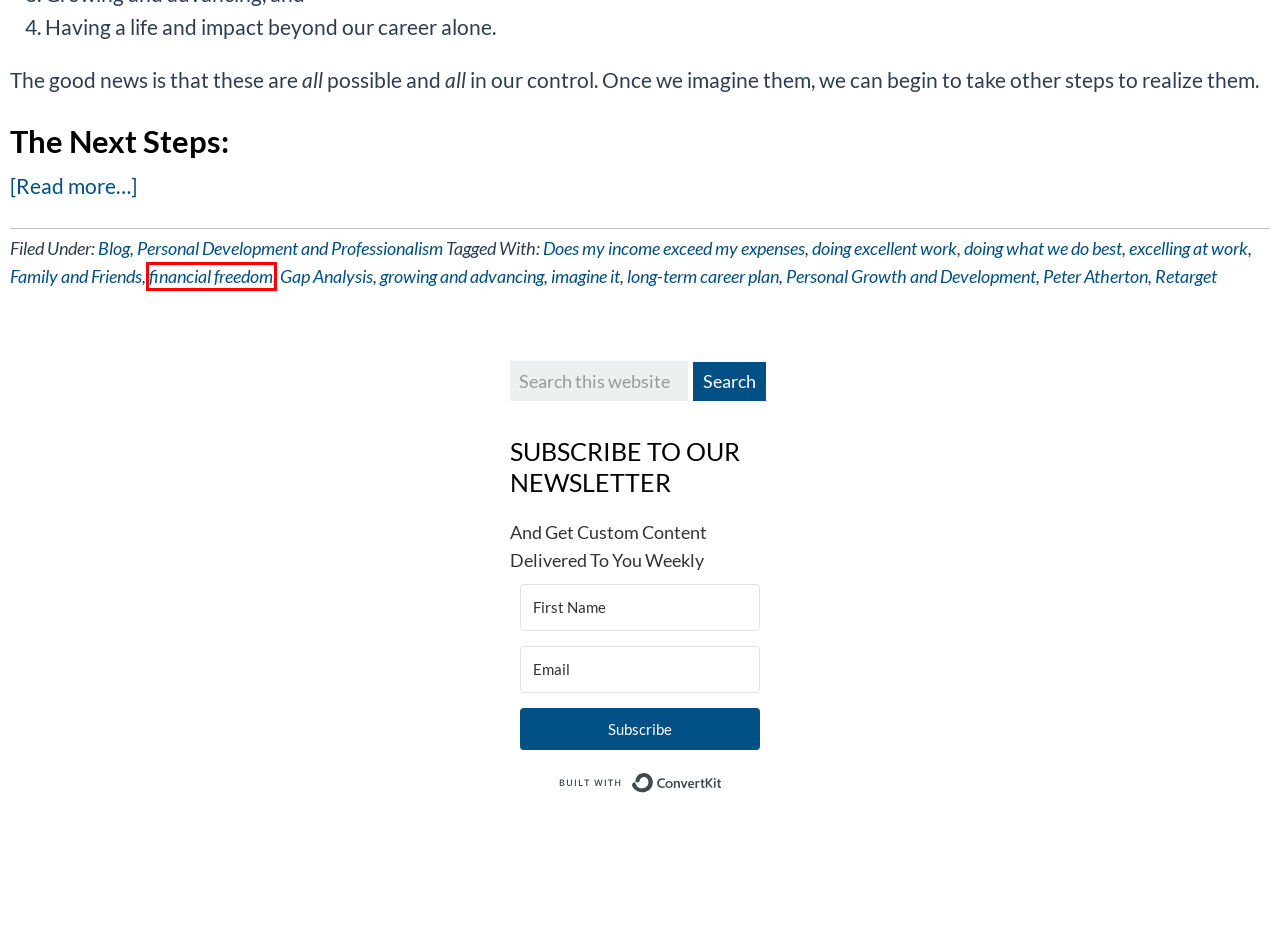You have a screenshot of a webpage with a red rectangle bounding box. Identify the best webpage description that corresponds to the new webpage after clicking the element within the red bounding box. Here are the candidates:
A. doing what we do best Archives - Engineering Management Institute
B. Does my income exceed my expenses Archives - Engineering Management Institute
C. Free email sign up forms & templates for online creators - ConvertKit
D. Retarget Archives - Engineering Management Institute
E. financial freedom Archives - Engineering Management Institute
F. Personal Growth and Development Archives - Engineering Management Institute
G. Peter Atherton Archives - Engineering Management Institute
H. Family and Friends Archives - Engineering Management Institute

E